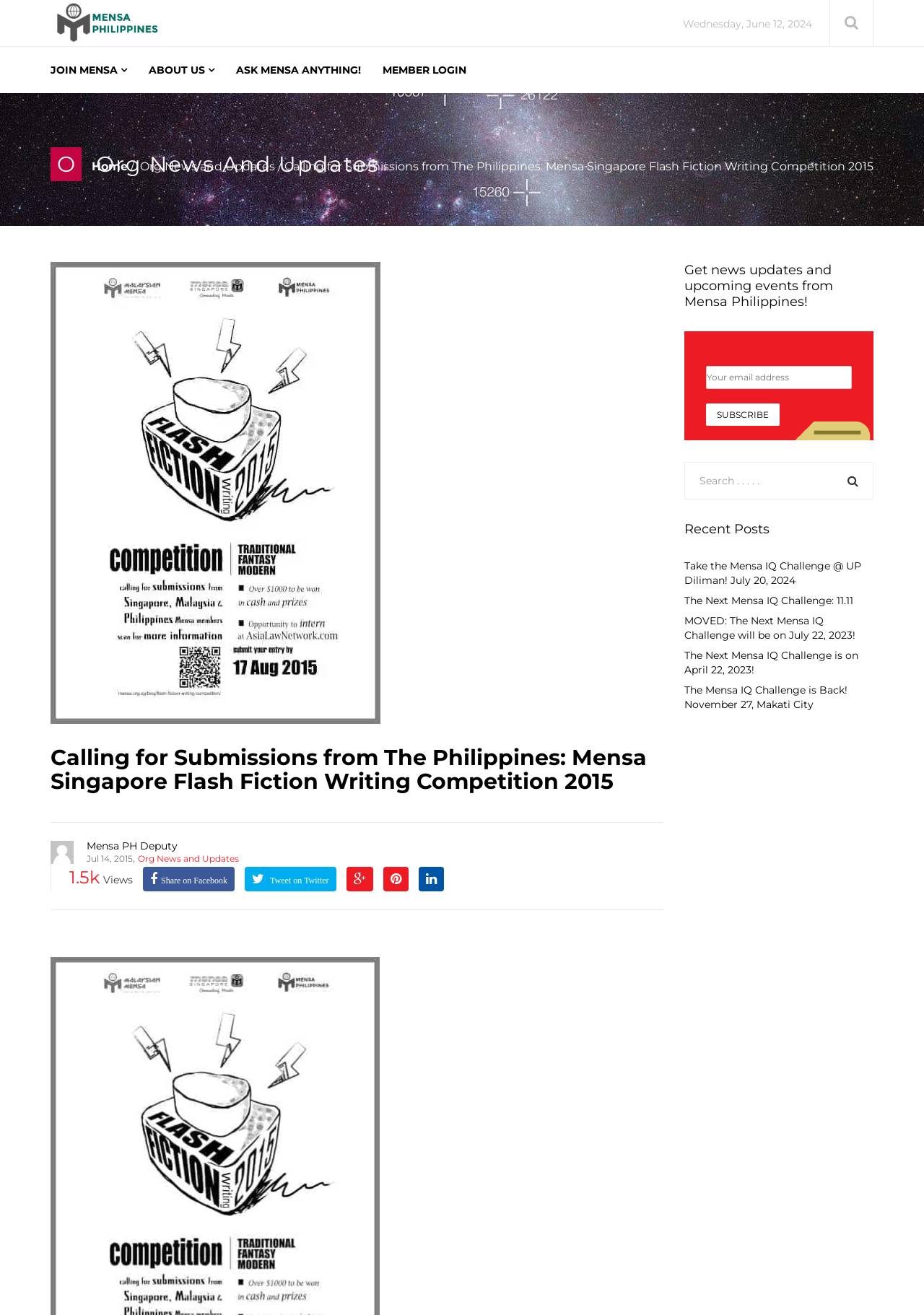What social media platform can be used to share the post?
Answer the question with as much detail as you can, using the image as a reference.

The social media platform can be identified by the Facebook logo and the text 'Share on Facebook' located at the bottom of the post.